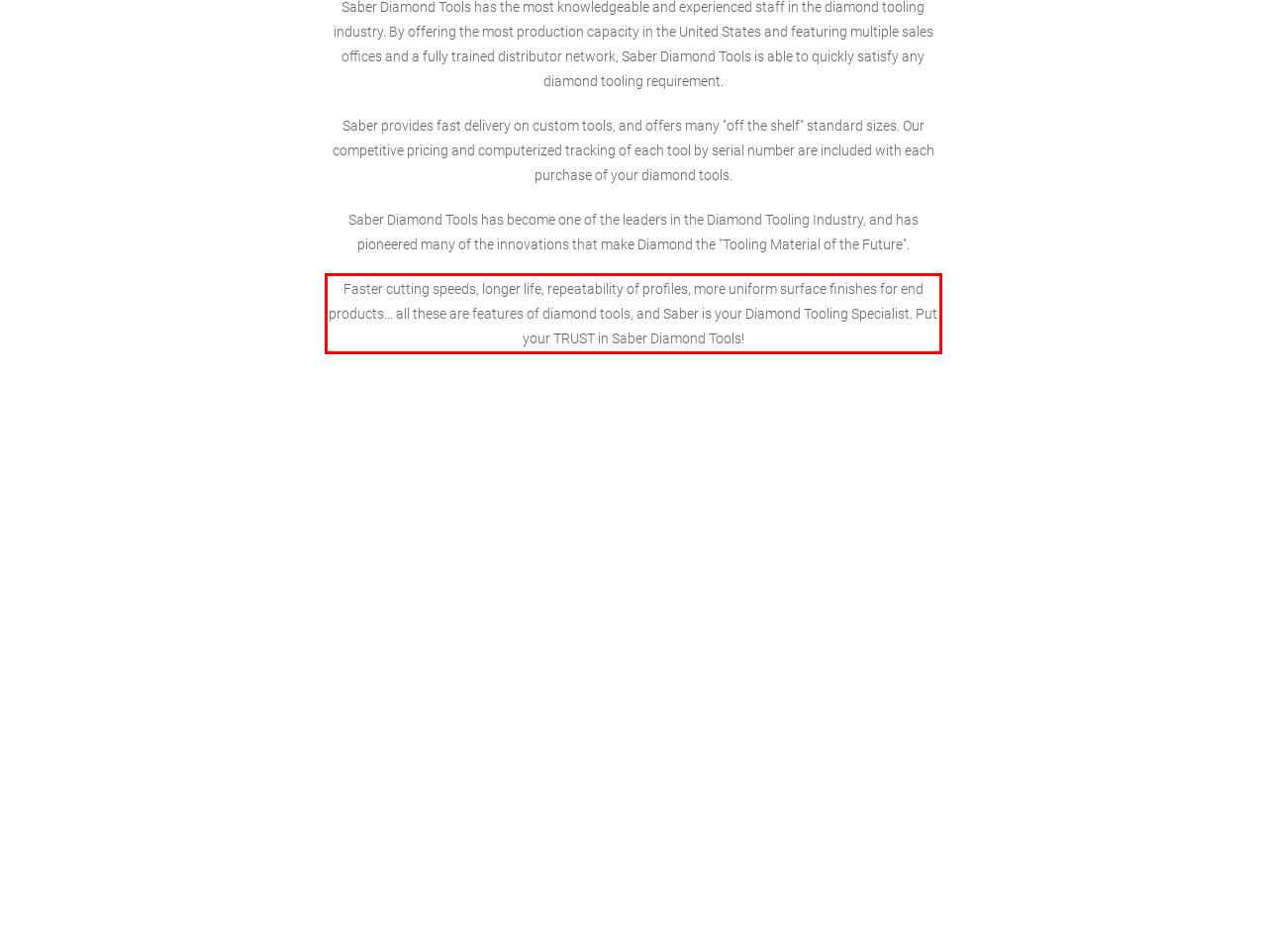Please look at the webpage screenshot and extract the text enclosed by the red bounding box.

Faster cutting speeds, longer life, repeatability of profiles, more uniform surface finishes for end products... all these are features of diamond tools, and Saber is your Diamond Tooling Specialist. Put your TRUST in Saber Diamond Tools!